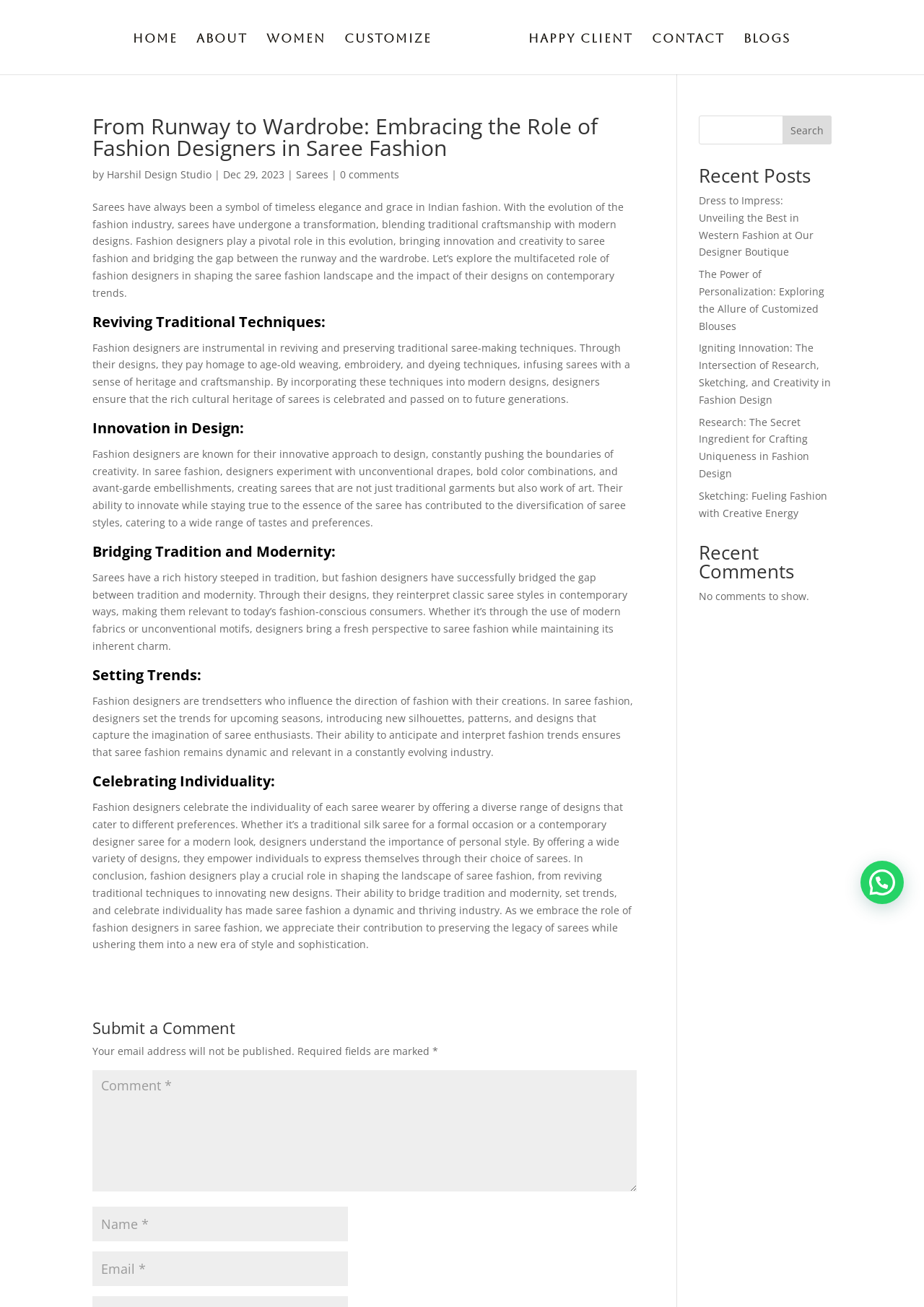Please find and give the text of the main heading on the webpage.

From Runway to Wardrobe: Embracing the Role of Fashion Designers in Saree Fashion